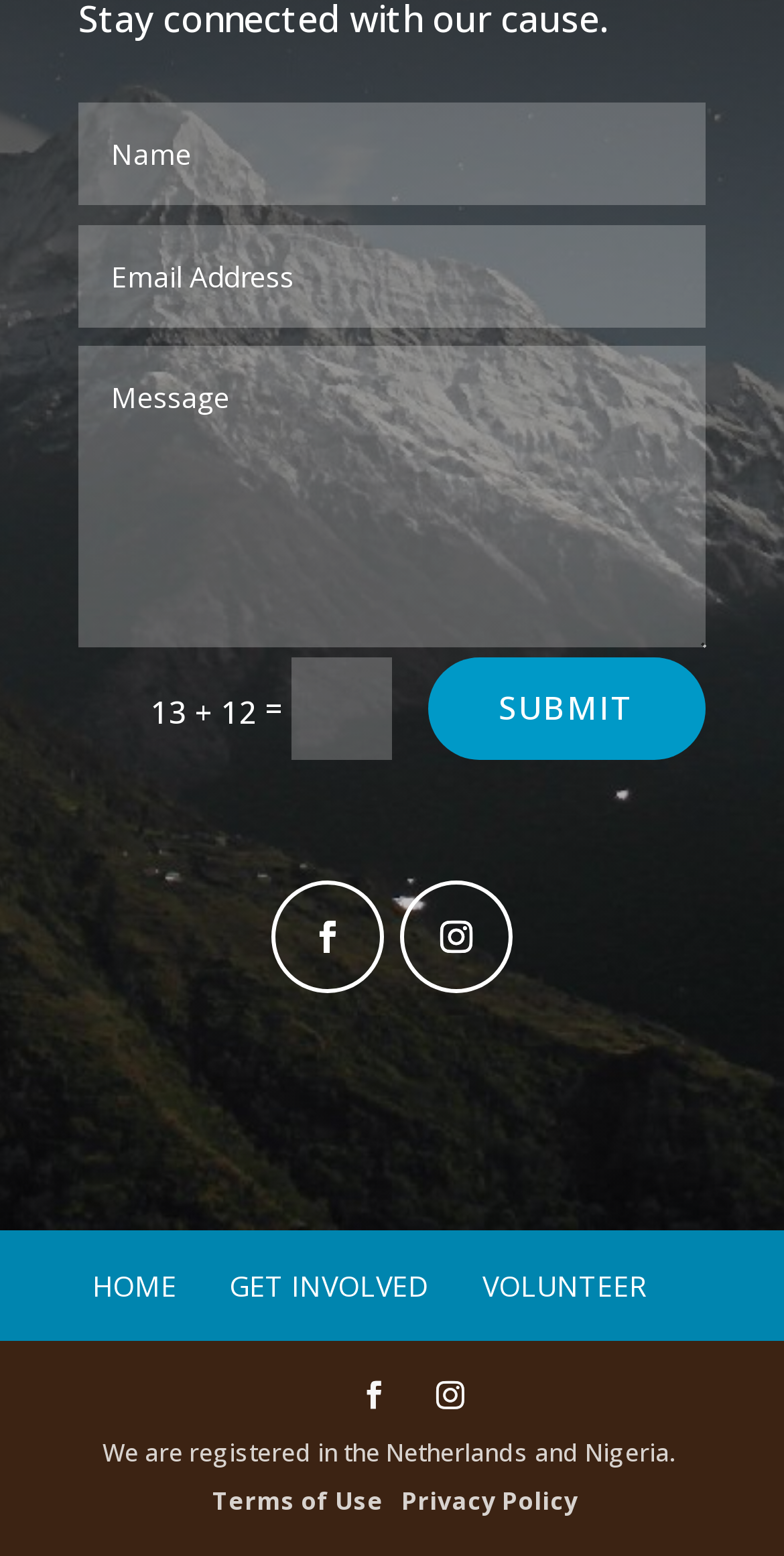Determine the bounding box coordinates for the area you should click to complete the following instruction: "enter a value".

[0.101, 0.066, 0.9, 0.132]